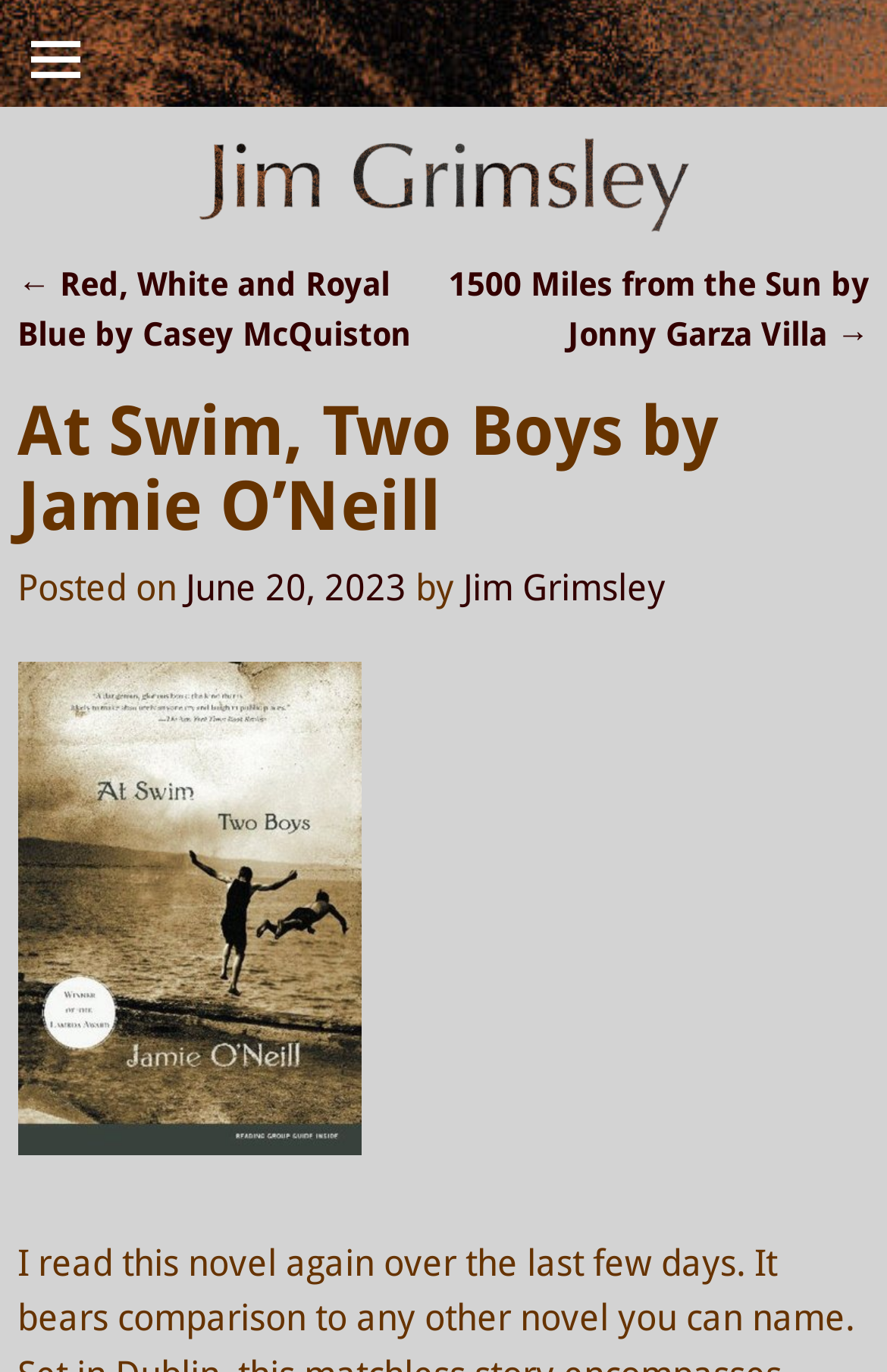What is the next book in the navigation?
Using the image provided, answer with just one word or phrase.

1500 Miles from the Sun